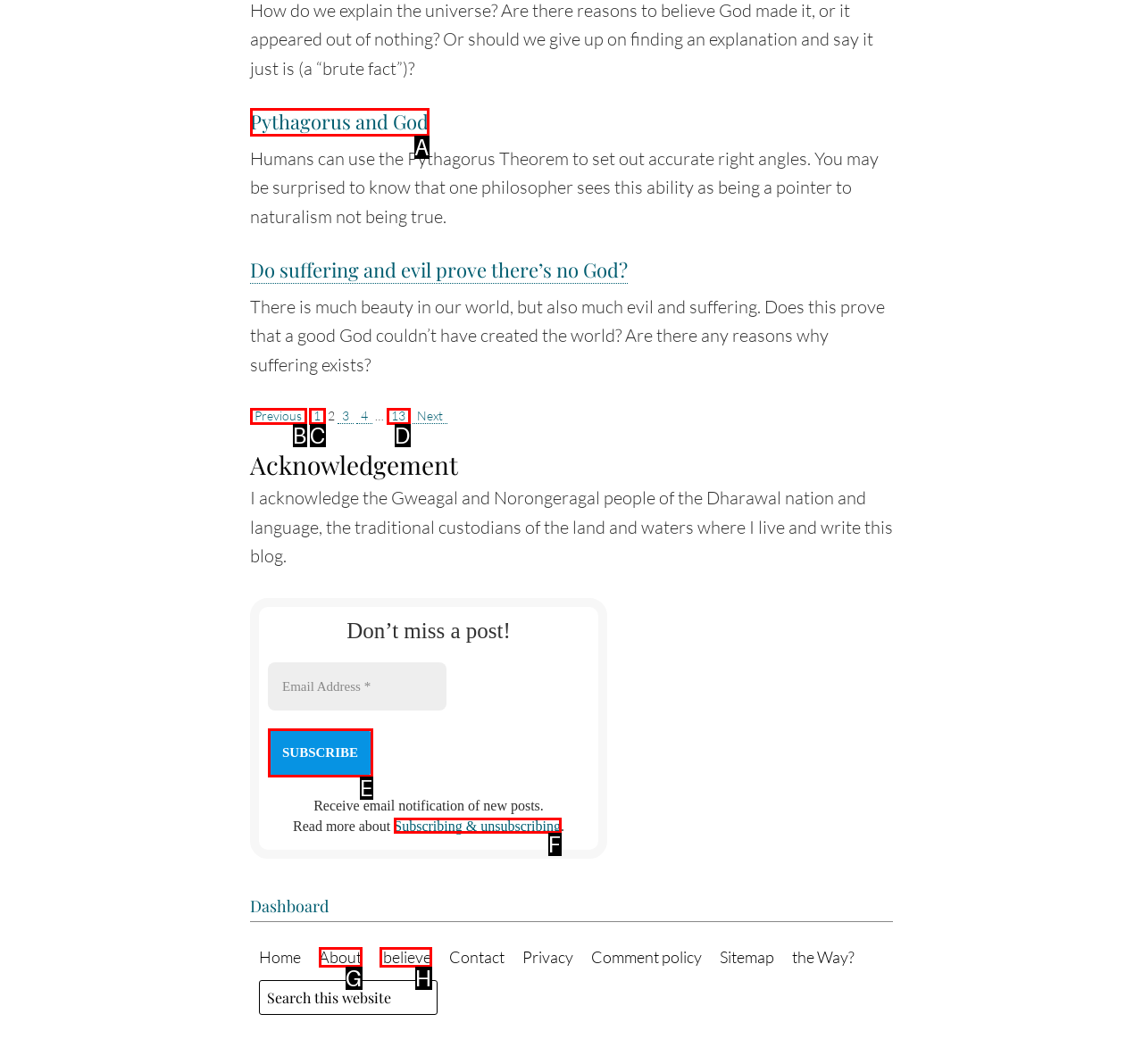Choose the HTML element you need to click to achieve the following task: Read more about 'Subscribing & unsubscribing'
Respond with the letter of the selected option from the given choices directly.

F